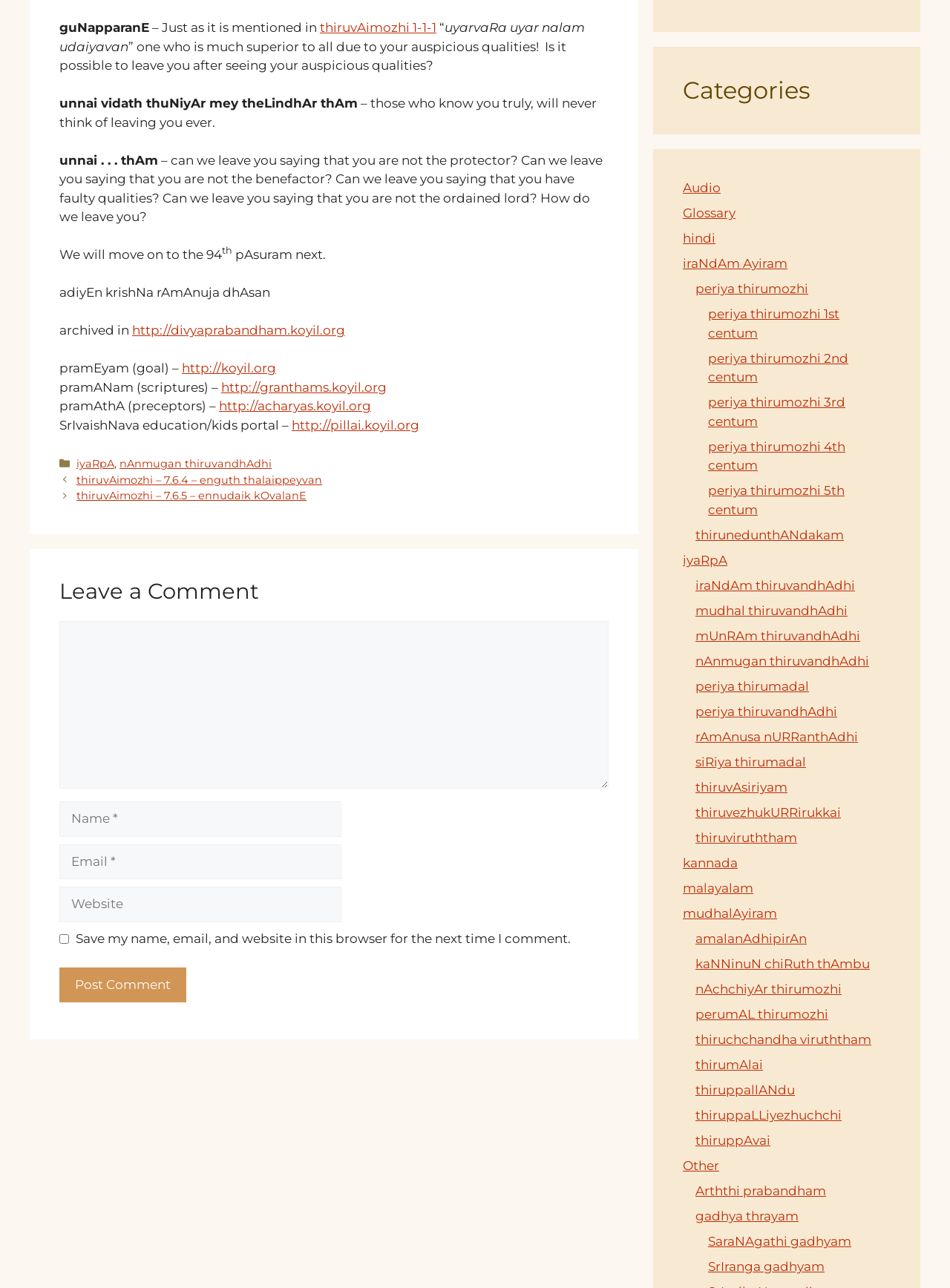Please look at the image and answer the question with a detailed explanation: What is the URL of the 'pramEyam (goal)' link?

The 'pramEyam (goal)' link is located at the bottom of the webpage, and its URL is 'http://koyil.org'.